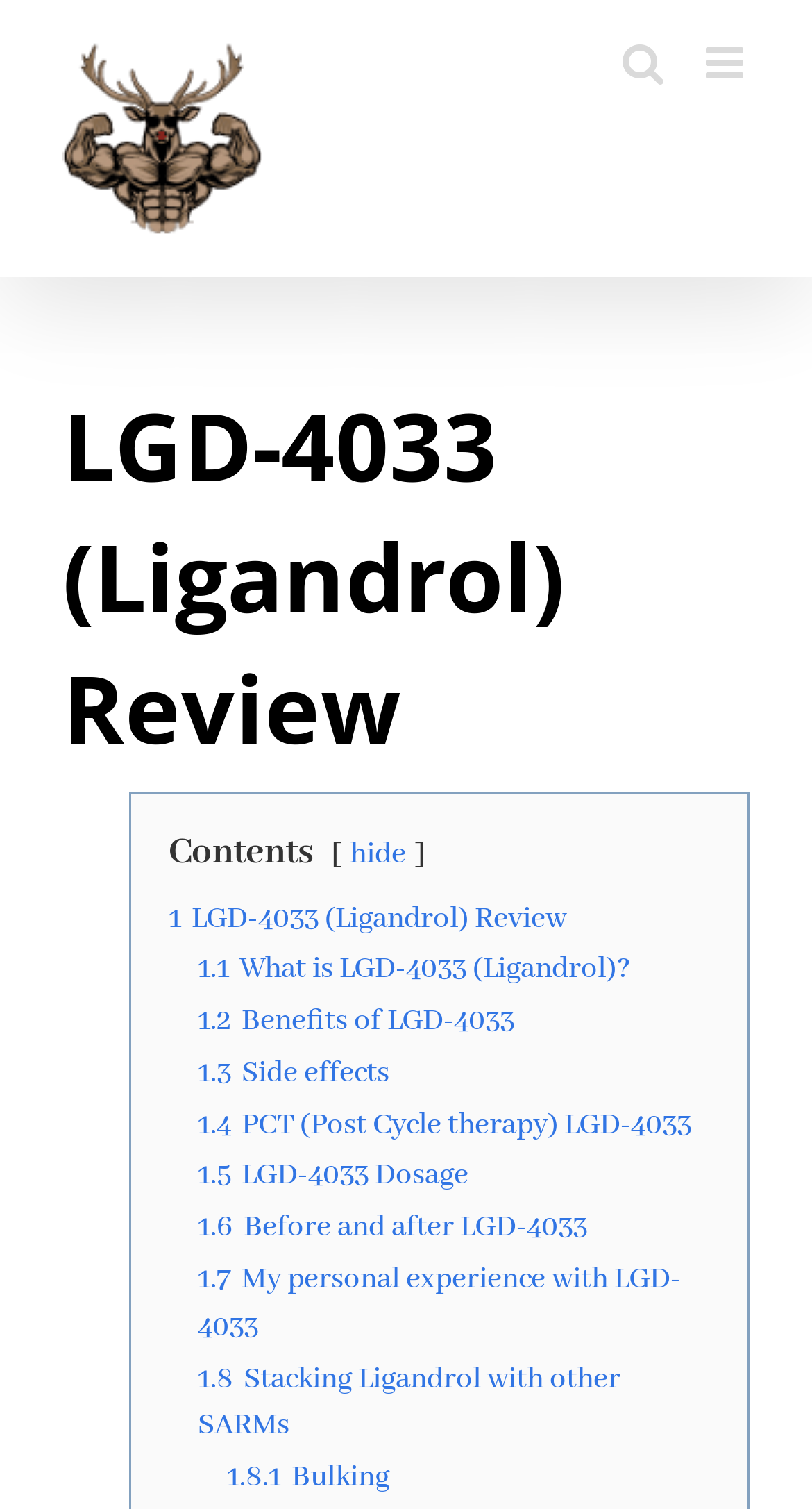Please specify the bounding box coordinates for the clickable region that will help you carry out the instruction: "Click the Powerdeer Logo".

[0.077, 0.028, 0.323, 0.156]